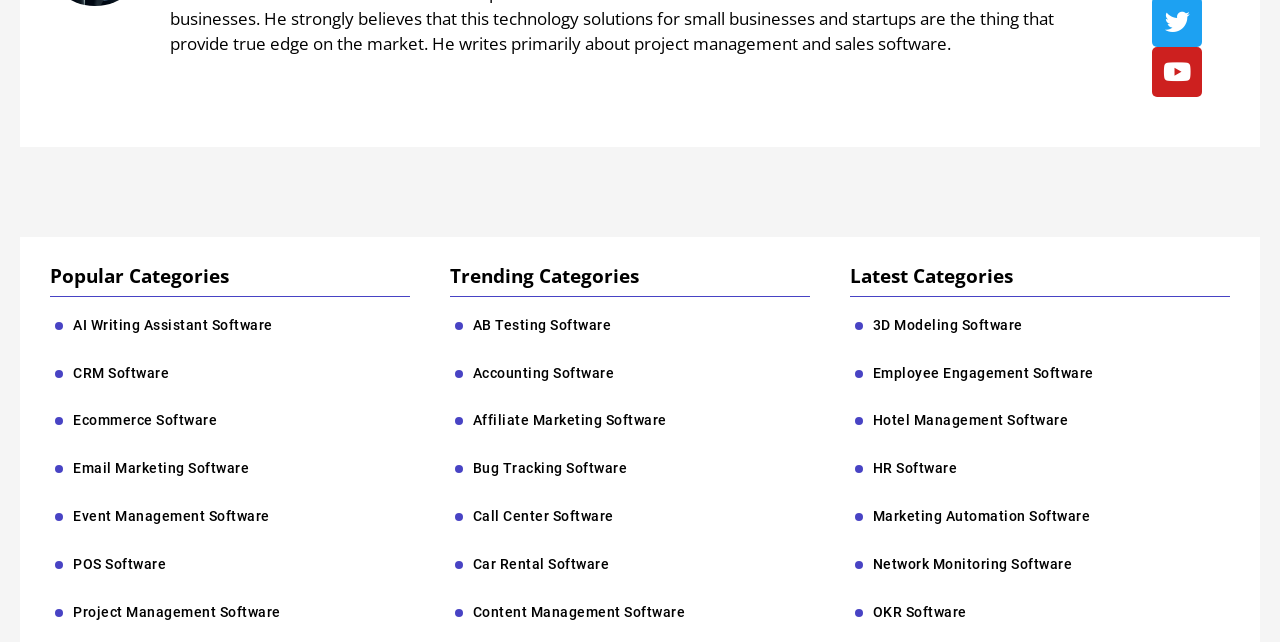Given the description "AI Writing Assistant Software", provide the bounding box coordinates of the corresponding UI element.

[0.057, 0.493, 0.213, 0.521]